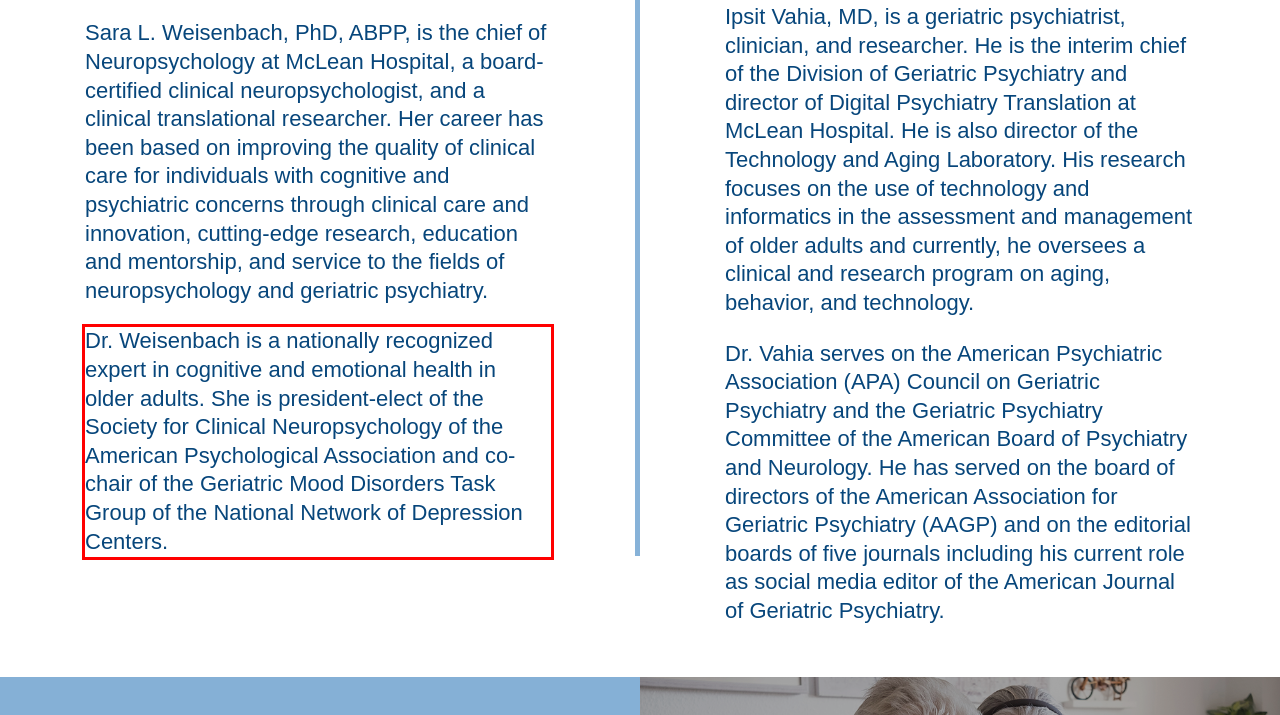Analyze the screenshot of the webpage and extract the text from the UI element that is inside the red bounding box.

Dr. Weisenbach is a nationally recognized expert in cognitive and emotional health in older adults. She is president-elect of the Society for Clinical Neuropsychology of the American Psychological Association and co-chair of the Geriatric Mood Disorders Task Group of the National Network of Depression Centers.